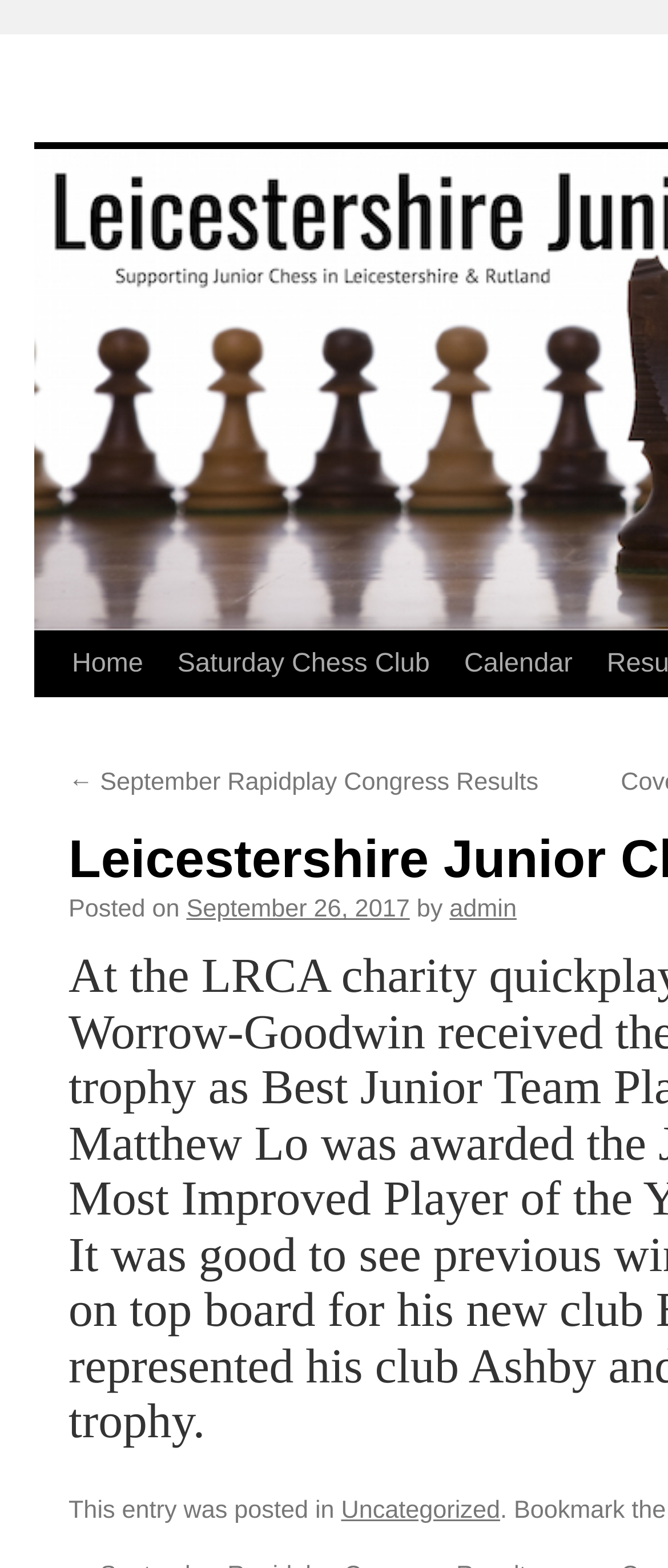Locate the bounding box coordinates of the element that should be clicked to fulfill the instruction: "view September Rapidplay Congress Results".

[0.103, 0.491, 0.806, 0.508]